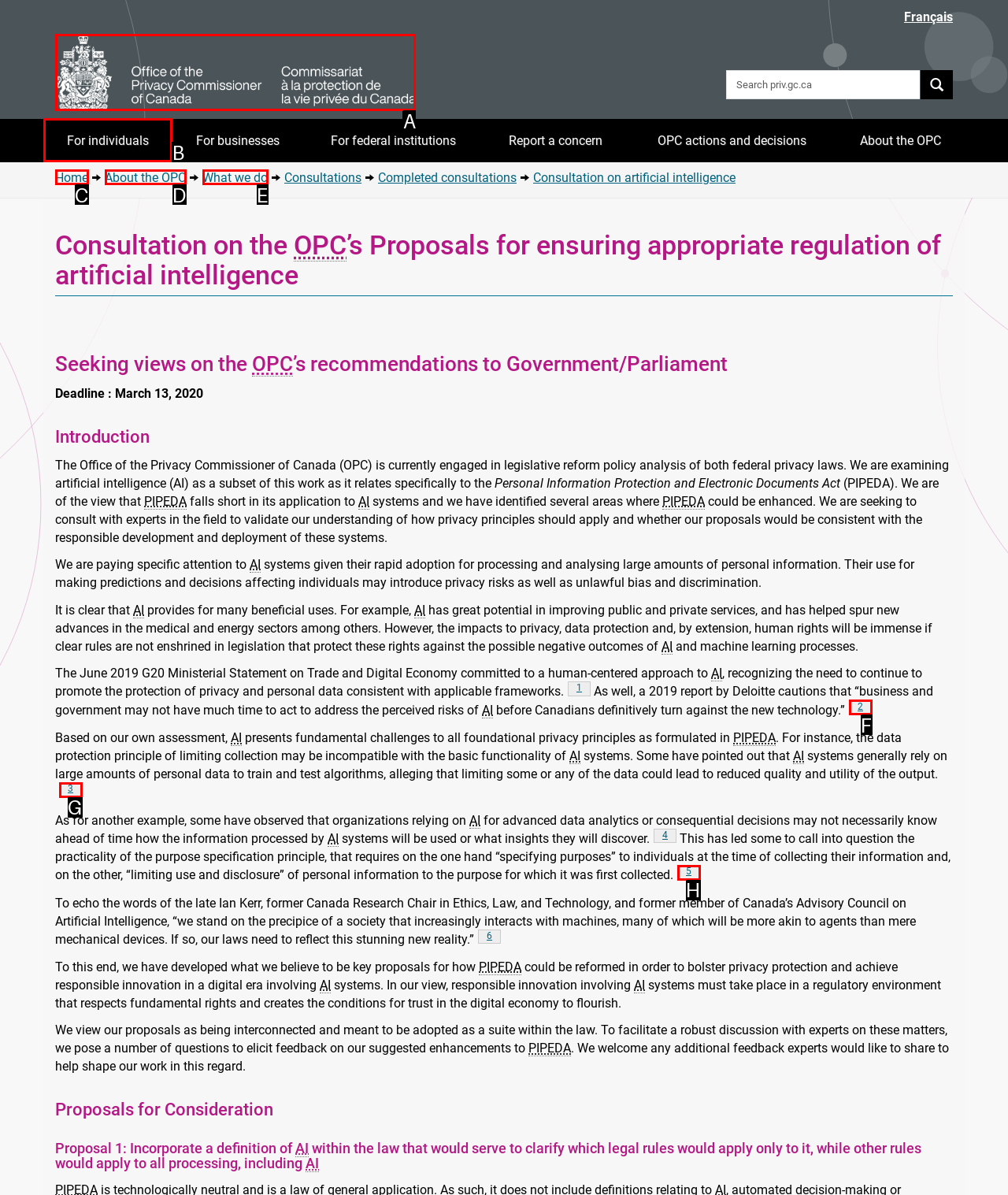Choose the option that matches the following description: Footnote 5
Answer with the letter of the correct option.

H